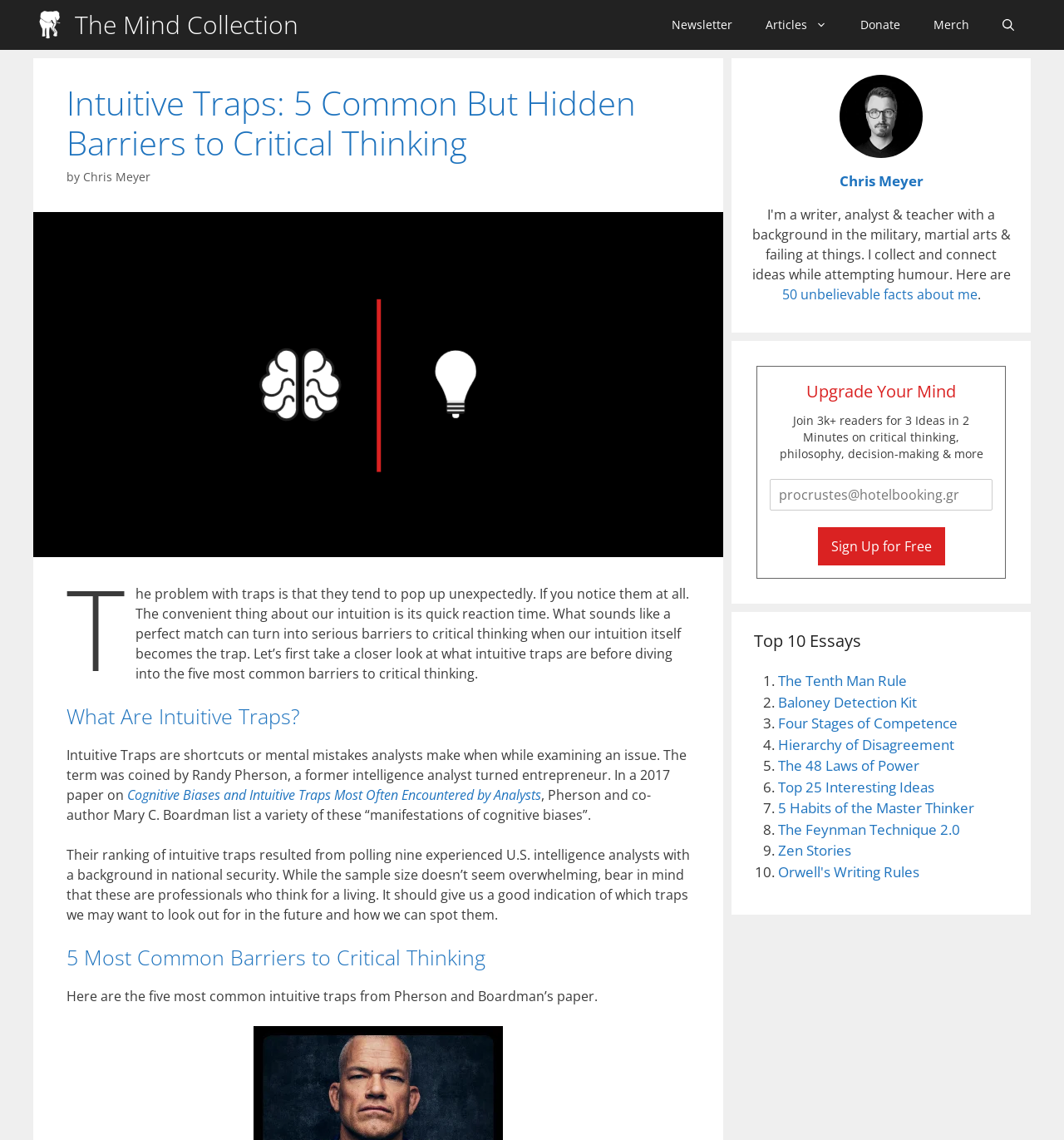Identify the bounding box coordinates for the element you need to click to achieve the following task: "Sign up for the newsletter using the 'Sign Up for Free' button". Provide the bounding box coordinates as four float numbers between 0 and 1, in the form [left, top, right, bottom].

[0.768, 0.463, 0.888, 0.496]